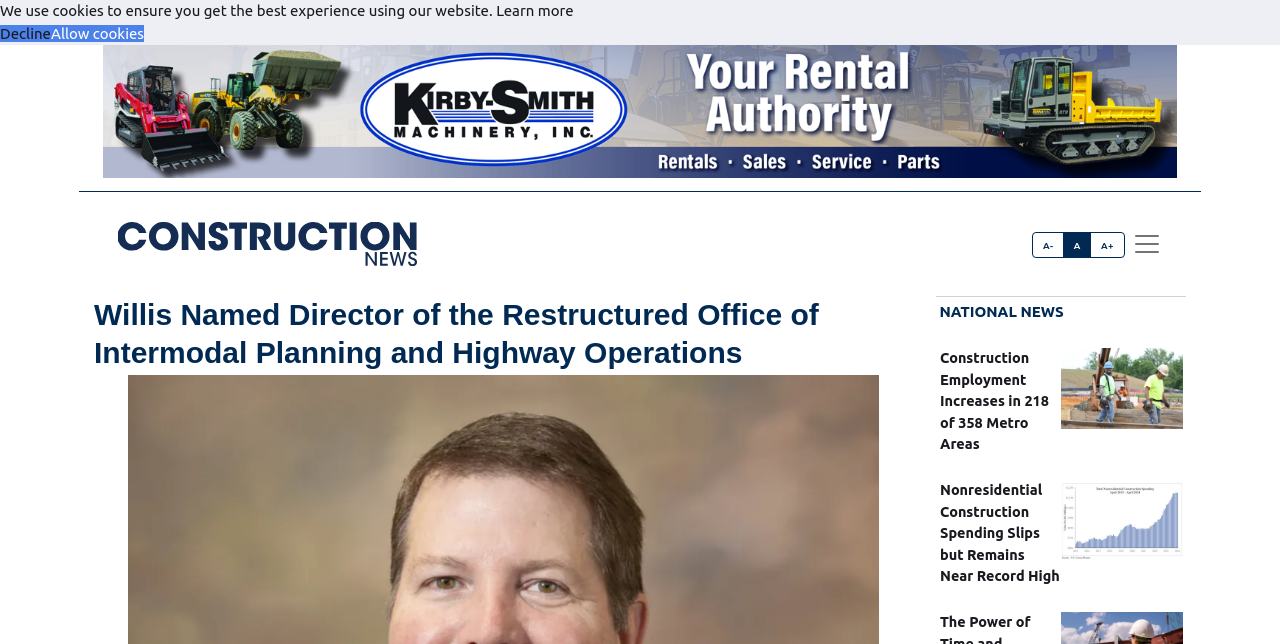What is the purpose of the buttons in the font size changer section?
Refer to the image and give a detailed response to the question.

The answer can be found by examining the font size changer section, where there are three radio buttons labeled 'A-', 'A', and 'A+', which are used to change the font size of the webpage.